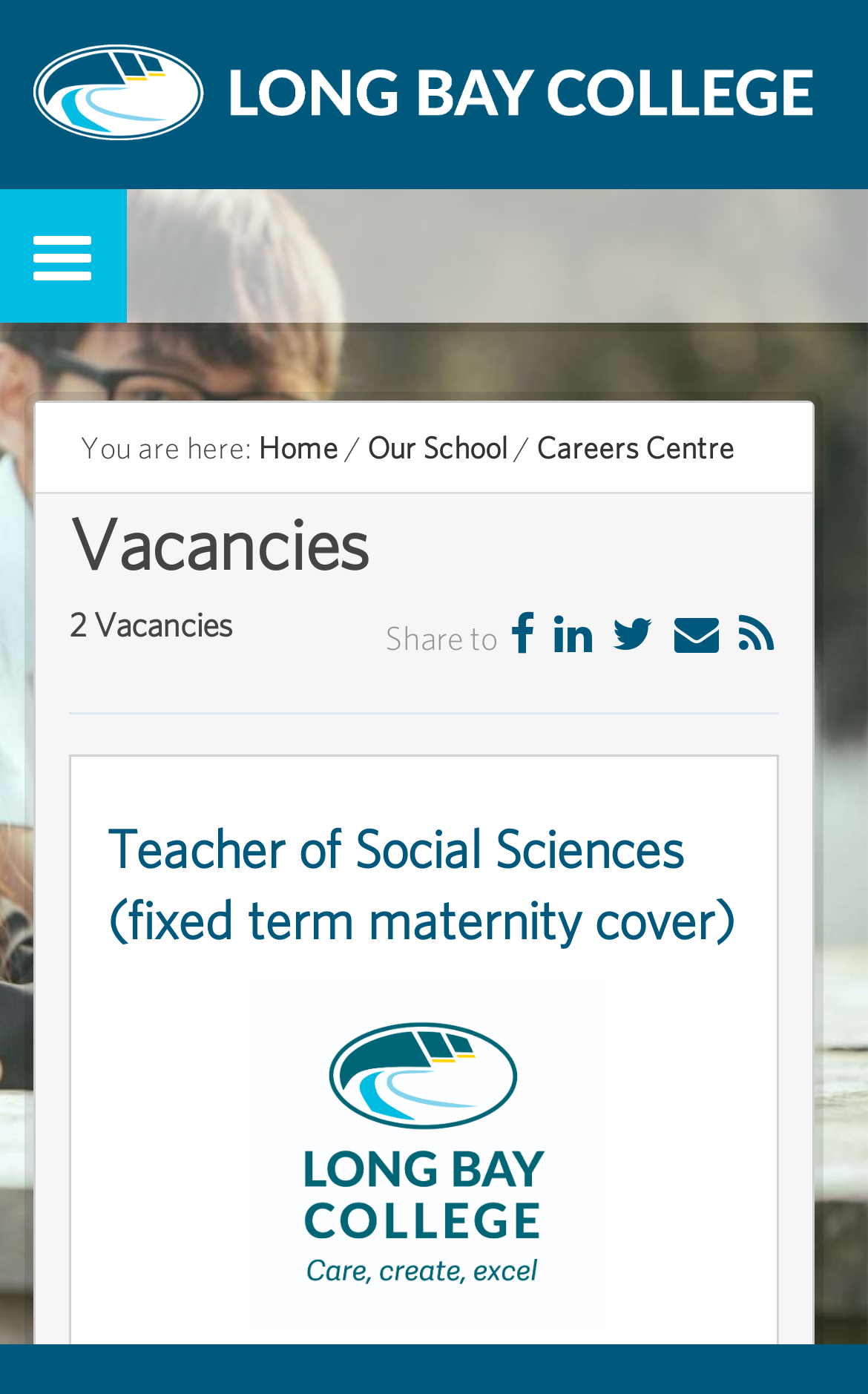Using the provided element description "Home", determine the bounding box coordinates of the UI element.

[0.297, 0.307, 0.39, 0.335]